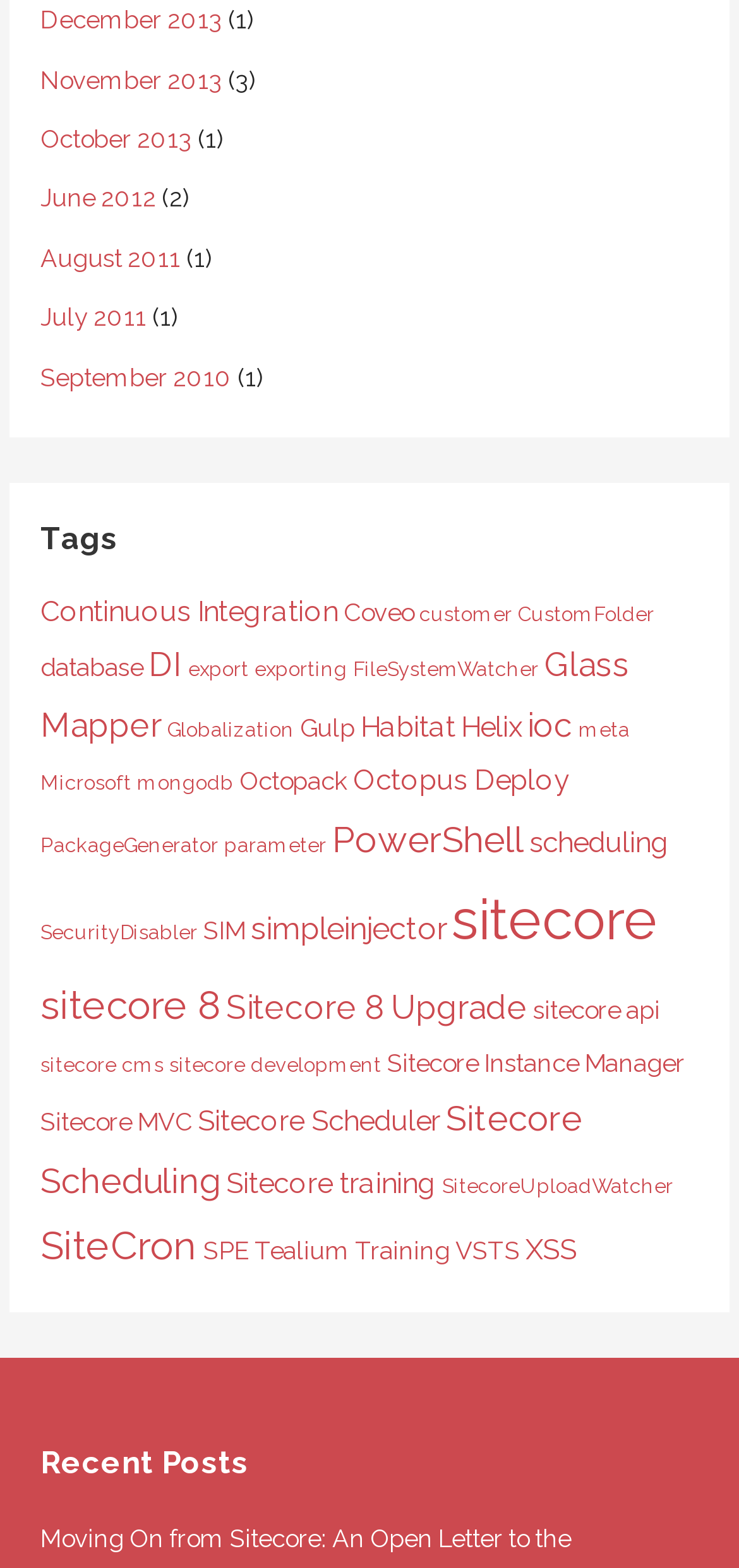Using the details from the image, please elaborate on the following question: How many tags are listed on this webpage?

I counted the number of links under the 'Tags' heading, and there are 42 links, each representing a tag.